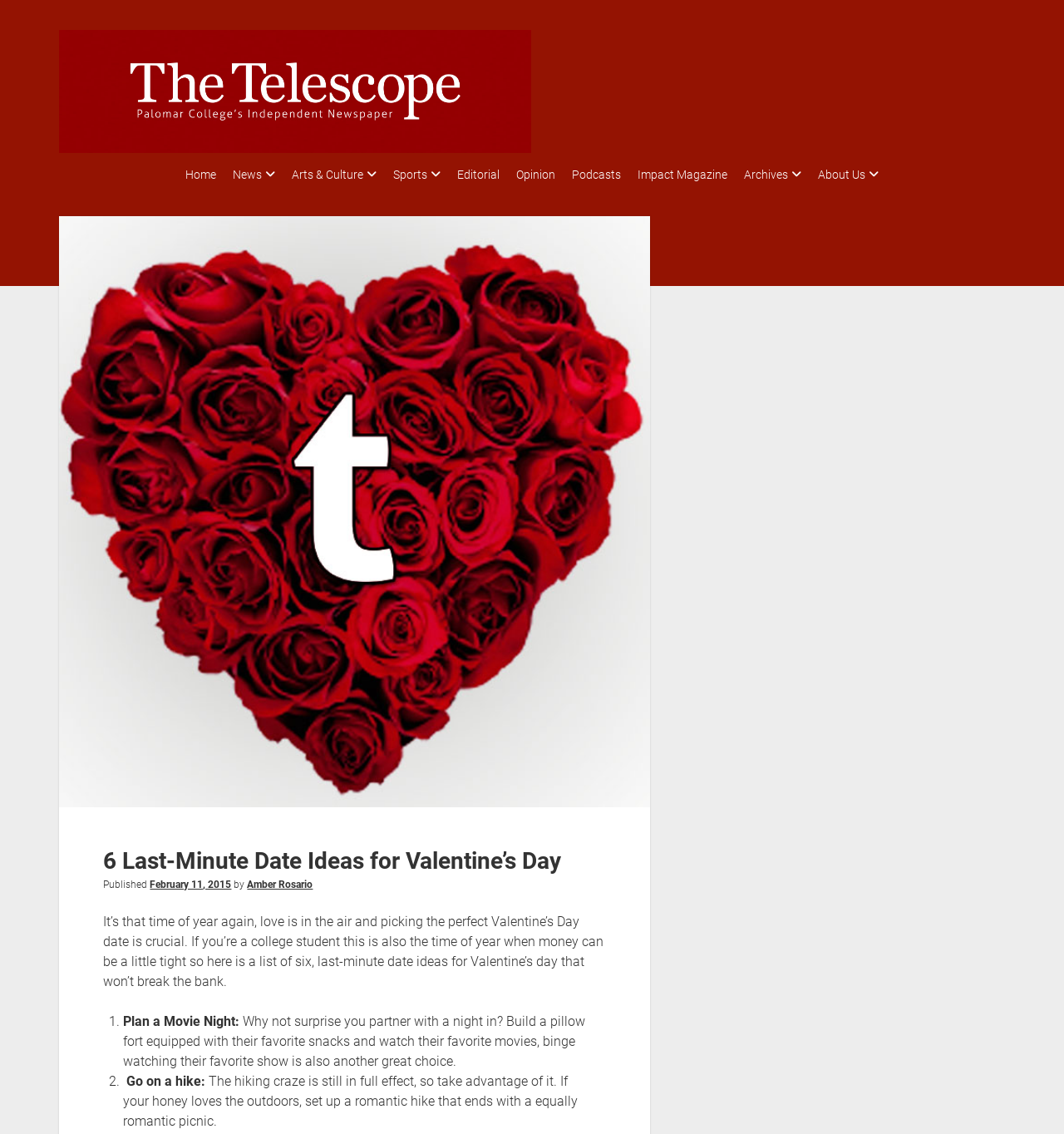Please find the bounding box coordinates of the section that needs to be clicked to achieve this instruction: "Click on the Home link".

[0.129, 0.145, 0.17, 0.164]